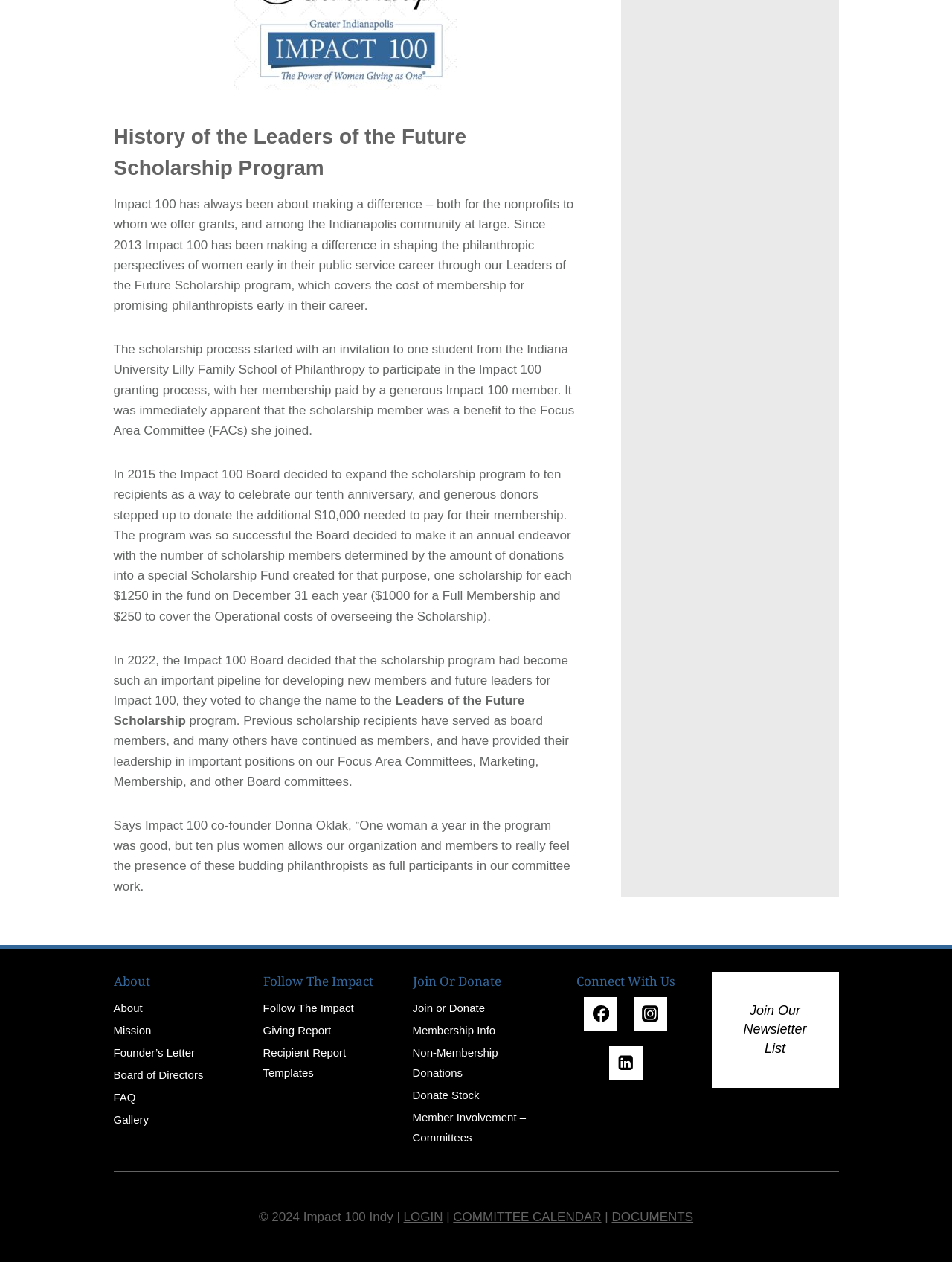Highlight the bounding box coordinates of the element you need to click to perform the following instruction: "View the Committee Calendar."

[0.476, 0.959, 0.632, 0.97]